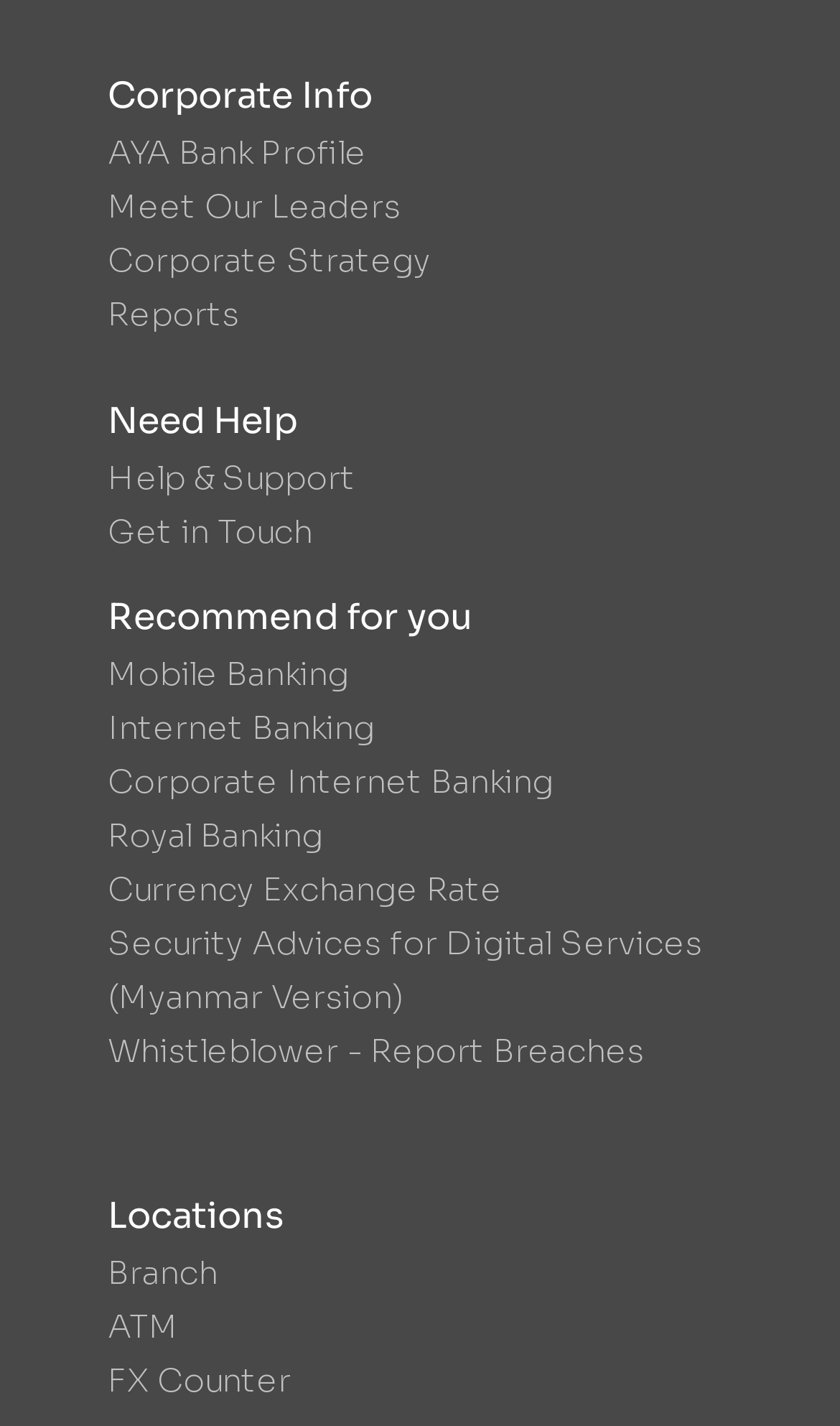Predict the bounding box of the UI element based on the description: "Whistleblower - Report Breaches". The coordinates should be four float numbers between 0 and 1, formatted as [left, top, right, bottom].

[0.128, 0.717, 0.872, 0.755]